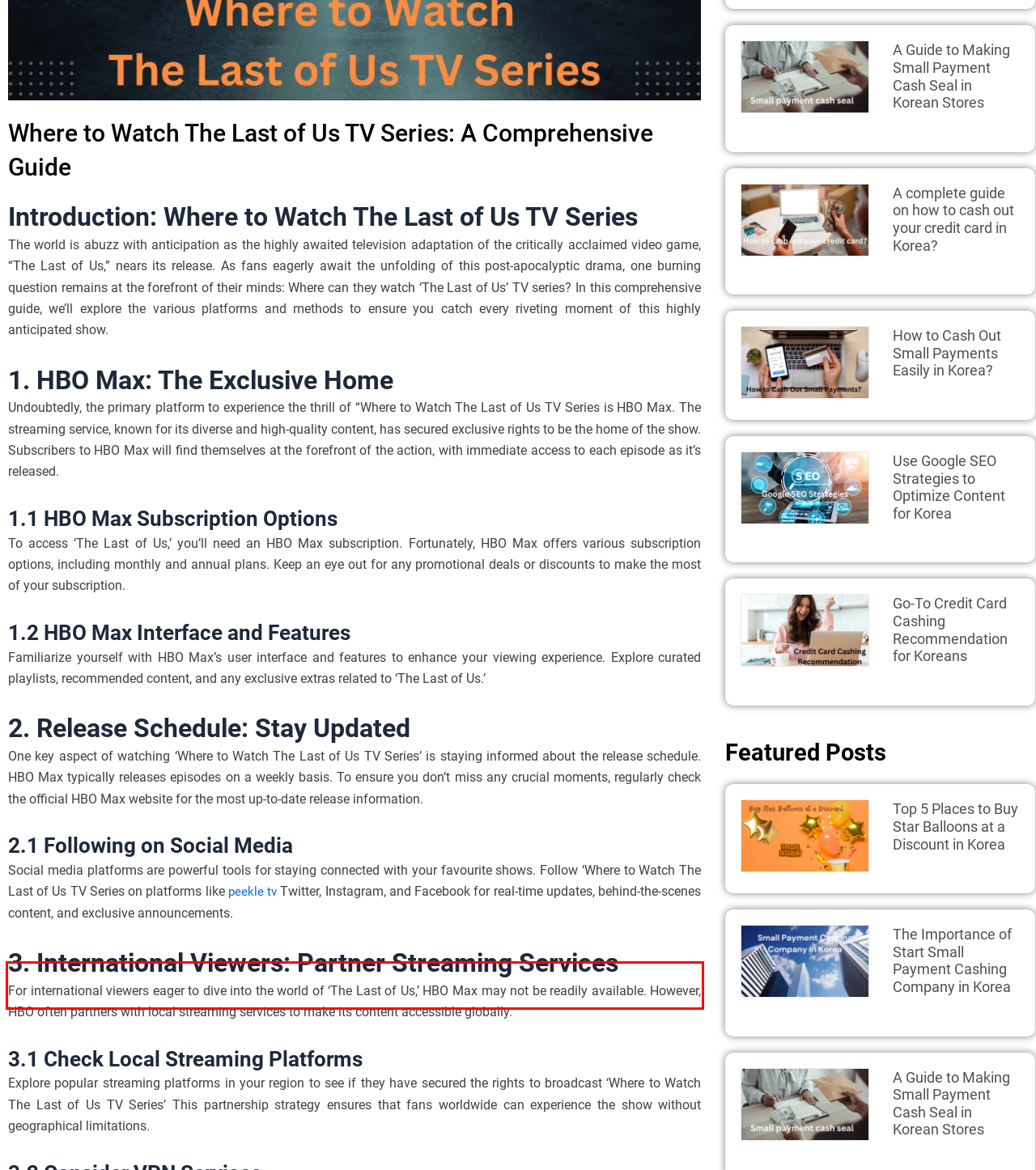Using OCR, extract the text content found within the red bounding box in the given webpage screenshot.

For international viewers eager to dive into the world of ‘The Last of Us,’ HBO Max may not be readily available. However, HBO often partners with local streaming services to make its content accessible globally.